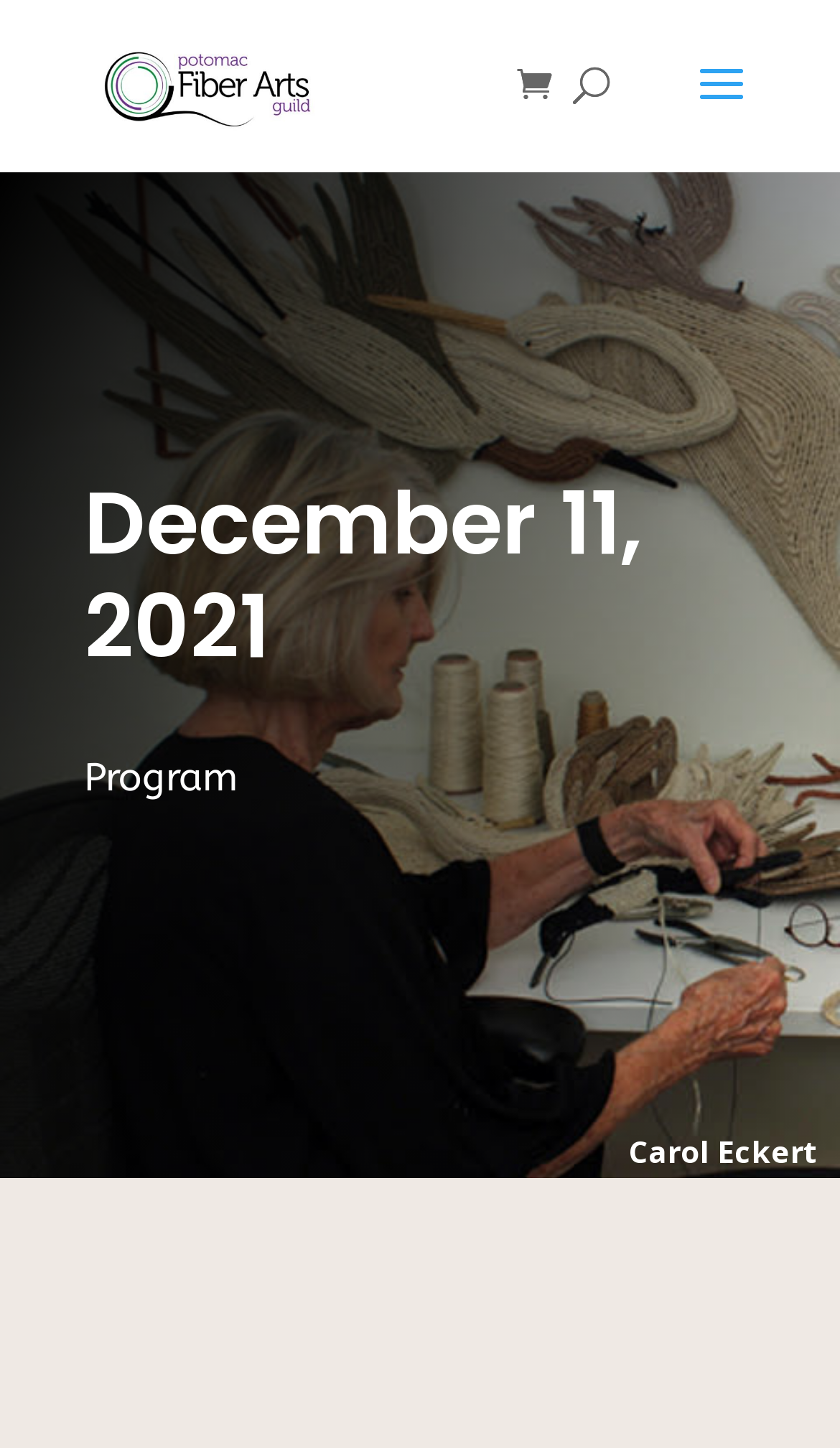Find the bounding box coordinates corresponding to the UI element with the description: "alt="Potomac Fiber Arts Guild"". The coordinates should be formatted as [left, top, right, bottom], with values as floats between 0 and 1.

[0.11, 0.043, 0.386, 0.071]